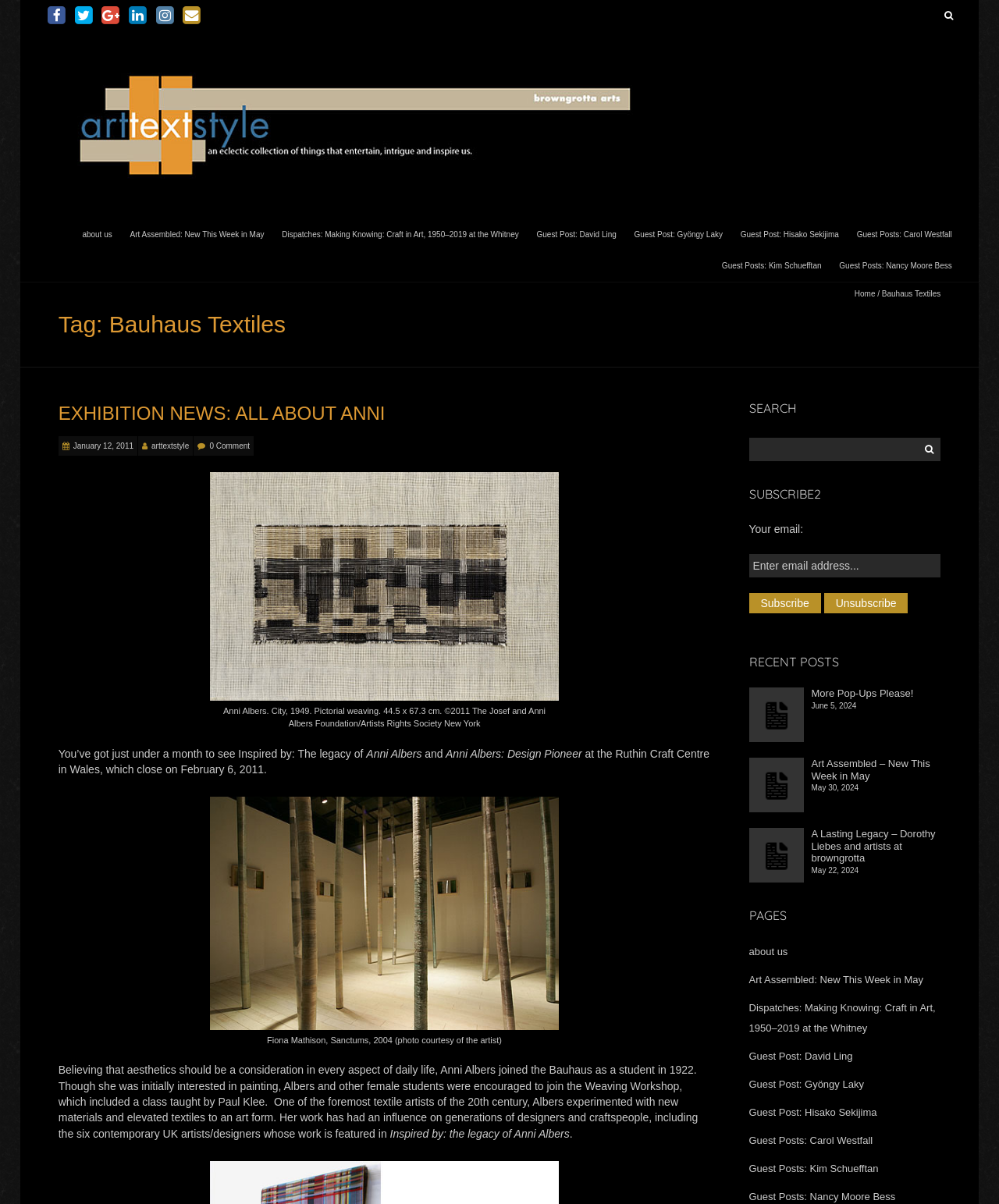Locate the bounding box coordinates of the area where you should click to accomplish the instruction: "Read about Anni Albers".

[0.058, 0.621, 0.71, 0.644]